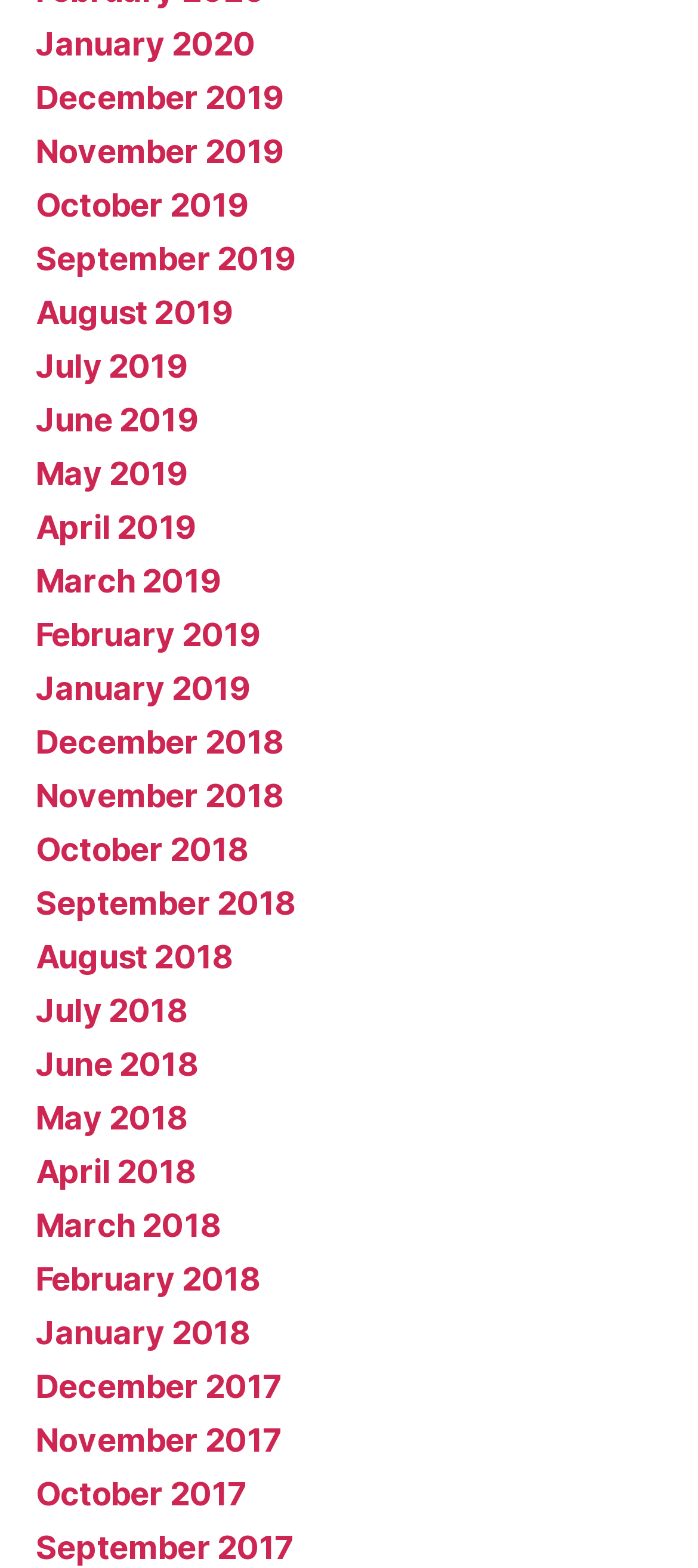Determine the bounding box coordinates for the area that needs to be clicked to fulfill this task: "access October 2019". The coordinates must be given as four float numbers between 0 and 1, i.e., [left, top, right, bottom].

[0.051, 0.119, 0.356, 0.143]